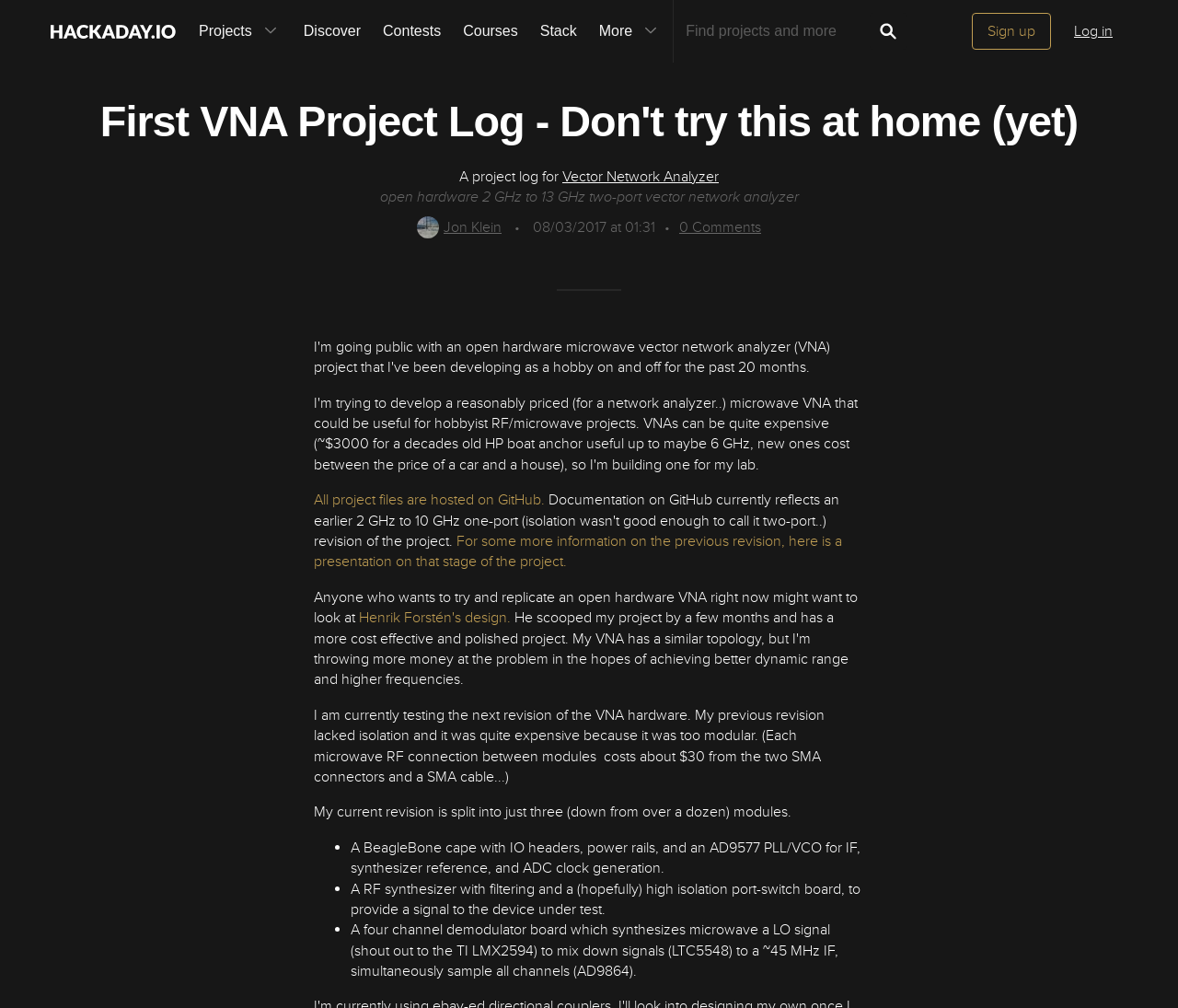Please identify the bounding box coordinates of the clickable element to fulfill the following instruction: "Check the author's profile". The coordinates should be four float numbers between 0 and 1, i.e., [left, top, right, bottom].

[0.354, 0.216, 0.426, 0.235]